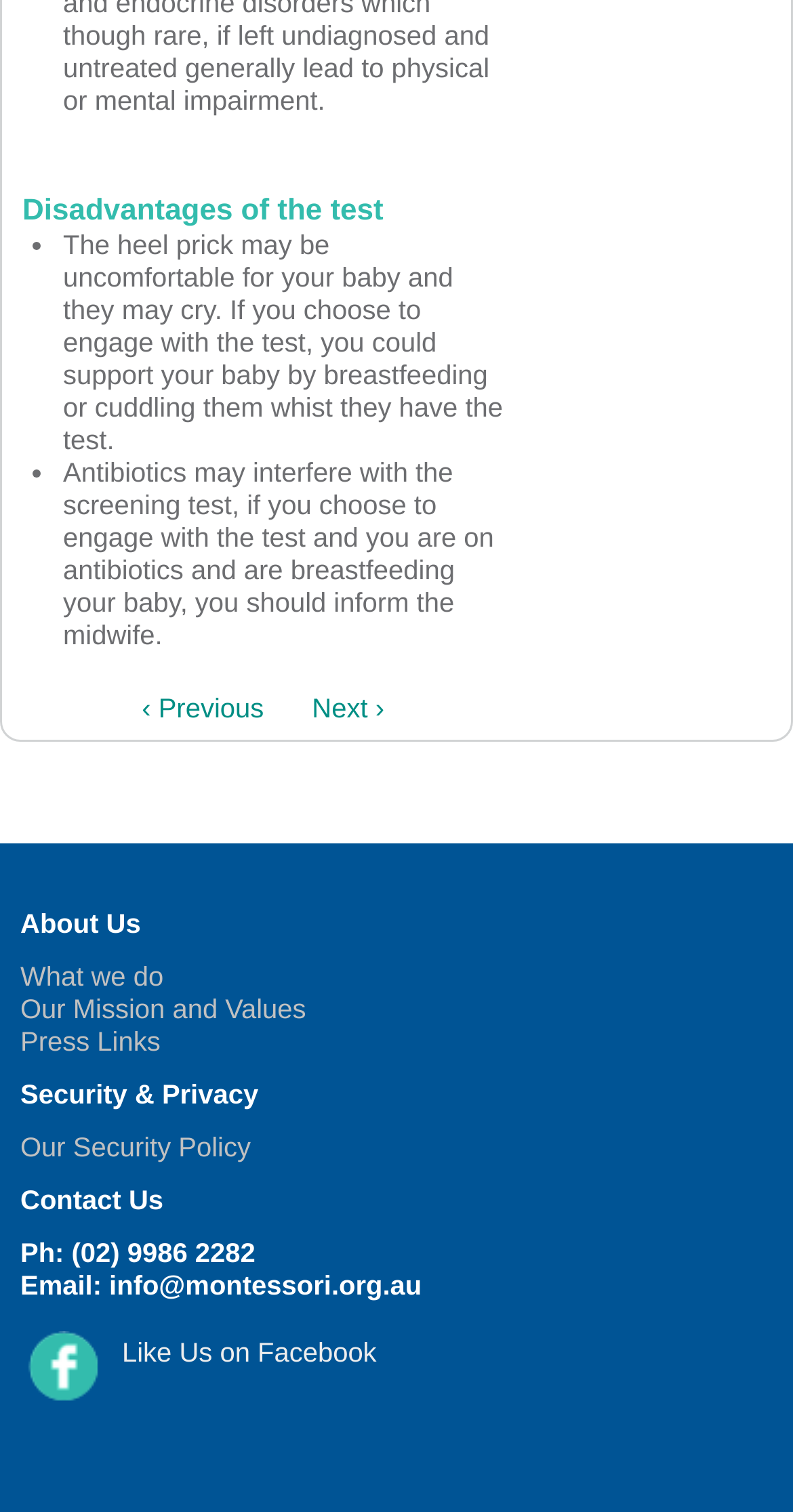From the element description: "Our Mission and Values", extract the bounding box coordinates of the UI element. The coordinates should be expressed as four float numbers between 0 and 1, in the order [left, top, right, bottom].

[0.026, 0.657, 0.386, 0.677]